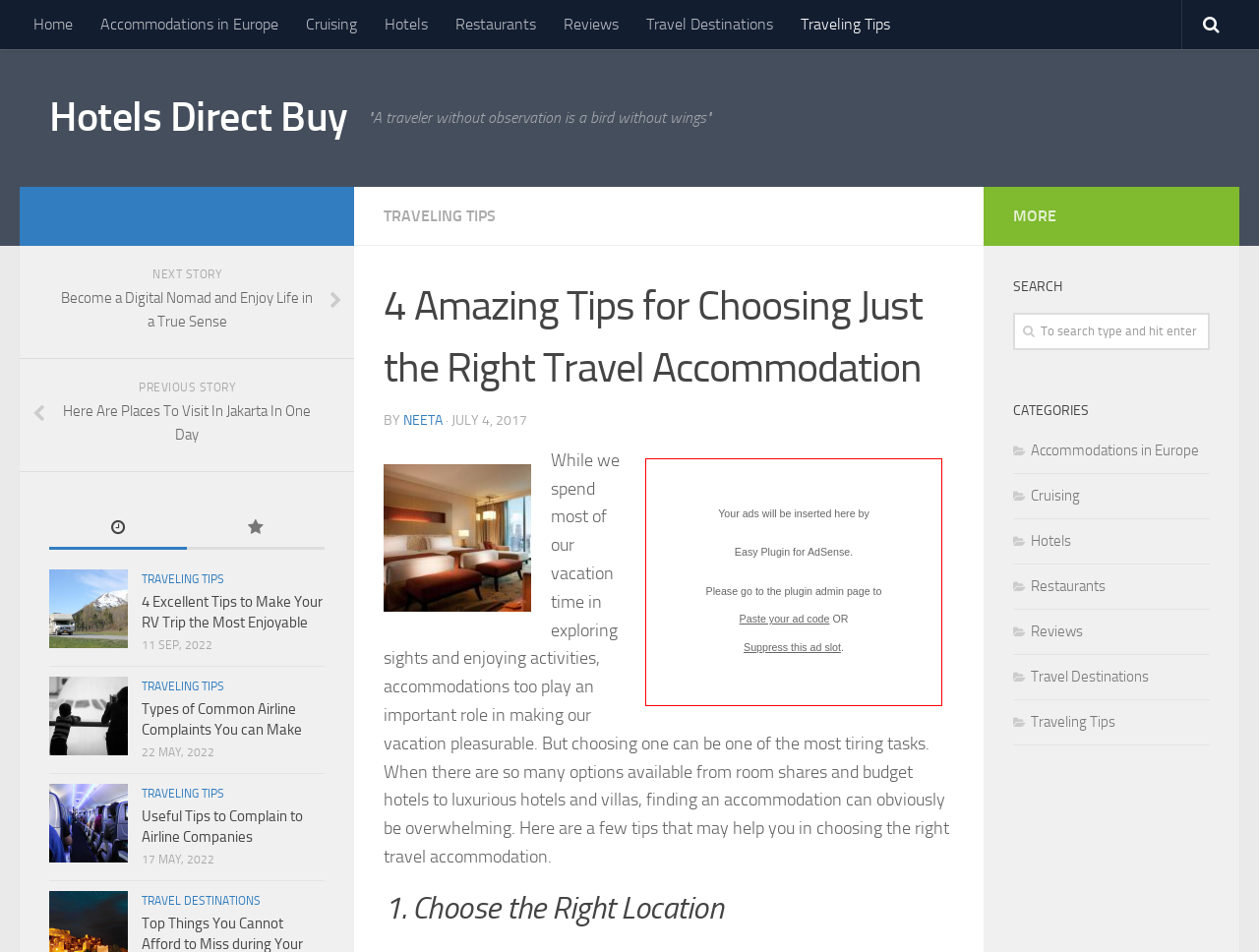Who is the author of the article?
Please answer the question with a detailed response using the information from the screenshot.

I found the author's name by looking at the link element with ID 257, which has the text 'NEETA'.